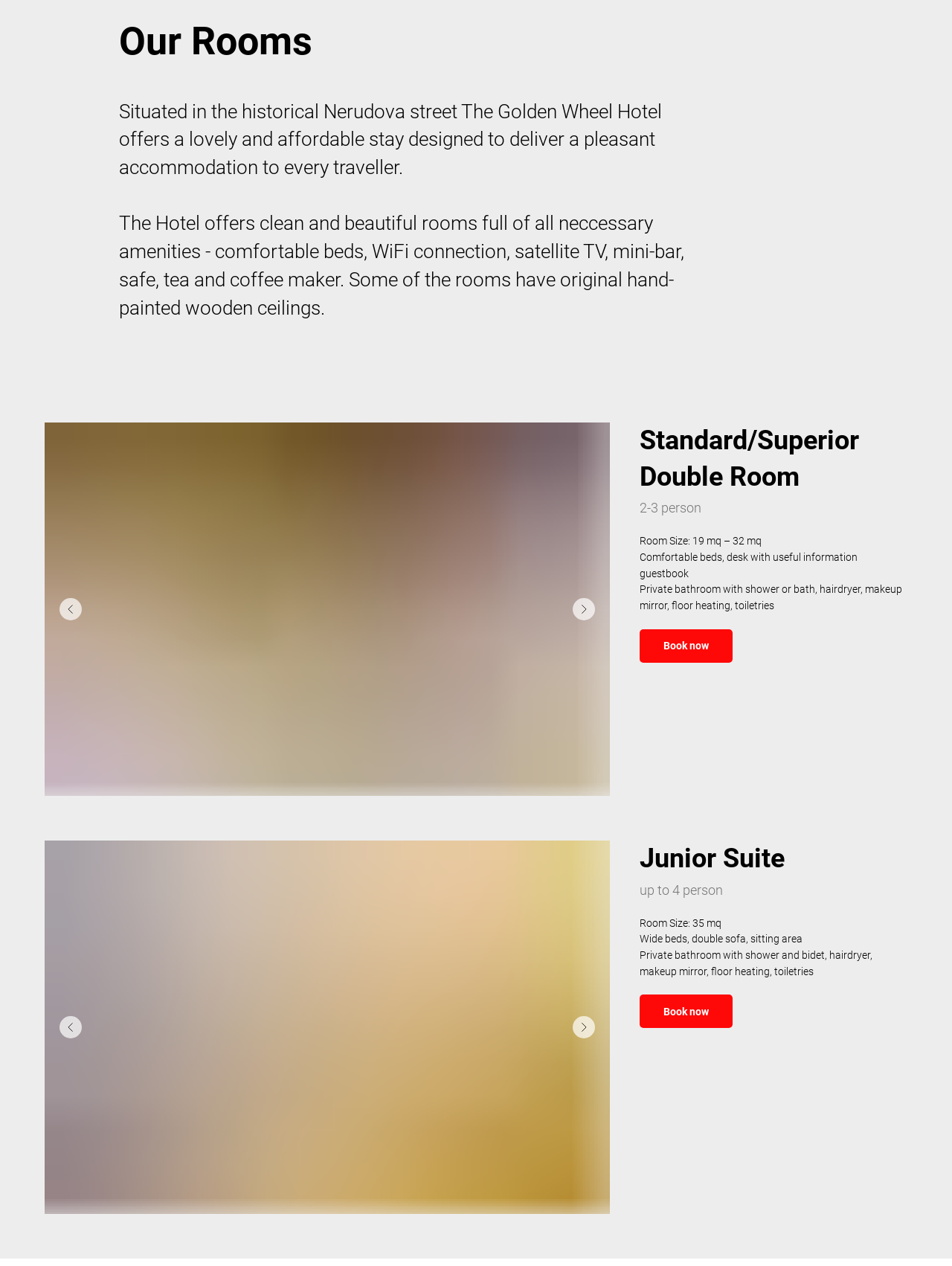How many buttons are there to navigate the room slides?
Answer the question with detailed information derived from the image.

There are two 'Предыдущий слайд' buttons and two 'Следующий слайд' buttons, which are used to navigate the room slides.